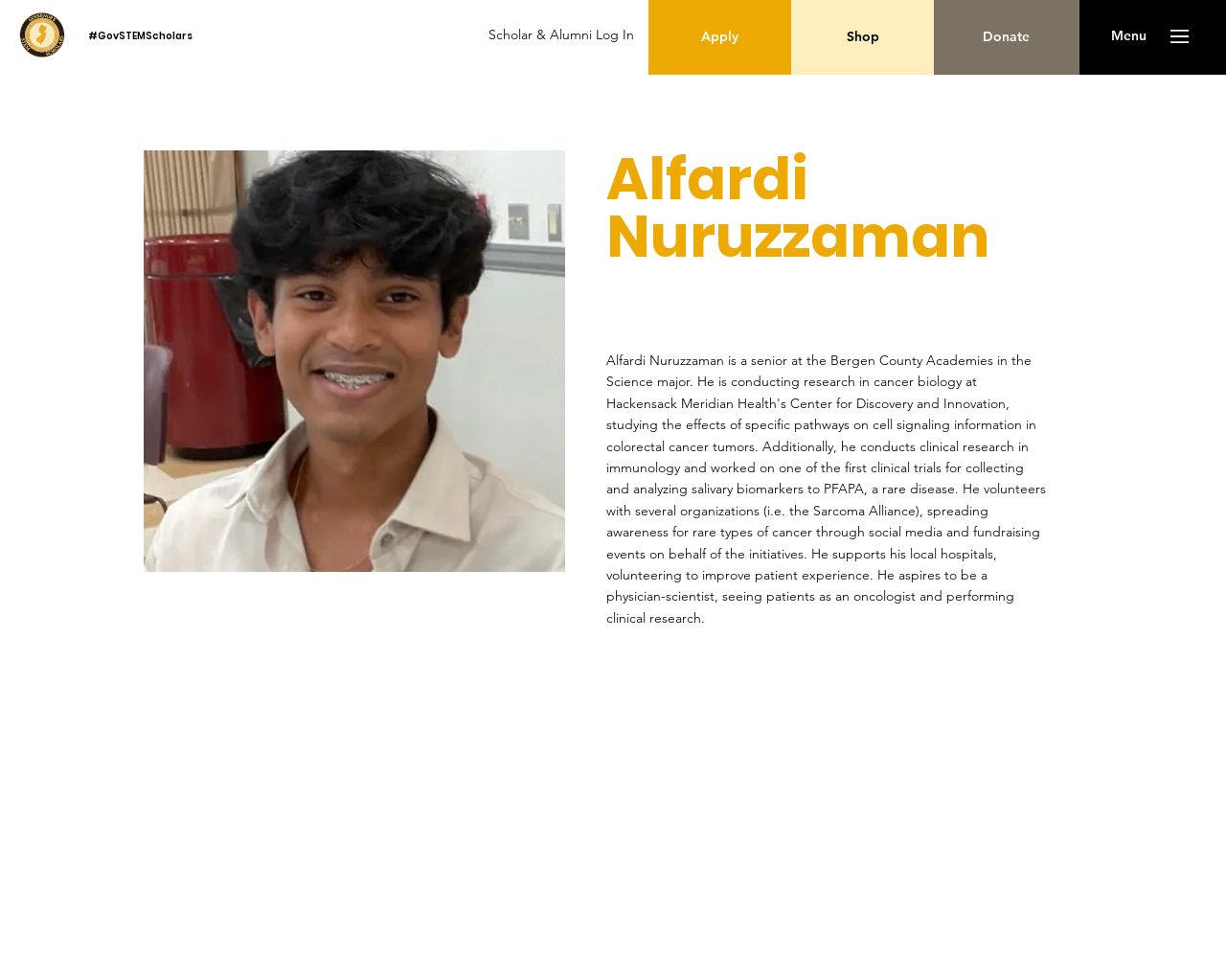Locate the bounding box for the described UI element: "Scholar & Alumni Log In". Ensure the coordinates are four float numbers between 0 and 1, formatted as [left, top, right, bottom].

[0.388, 0.02, 0.526, 0.051]